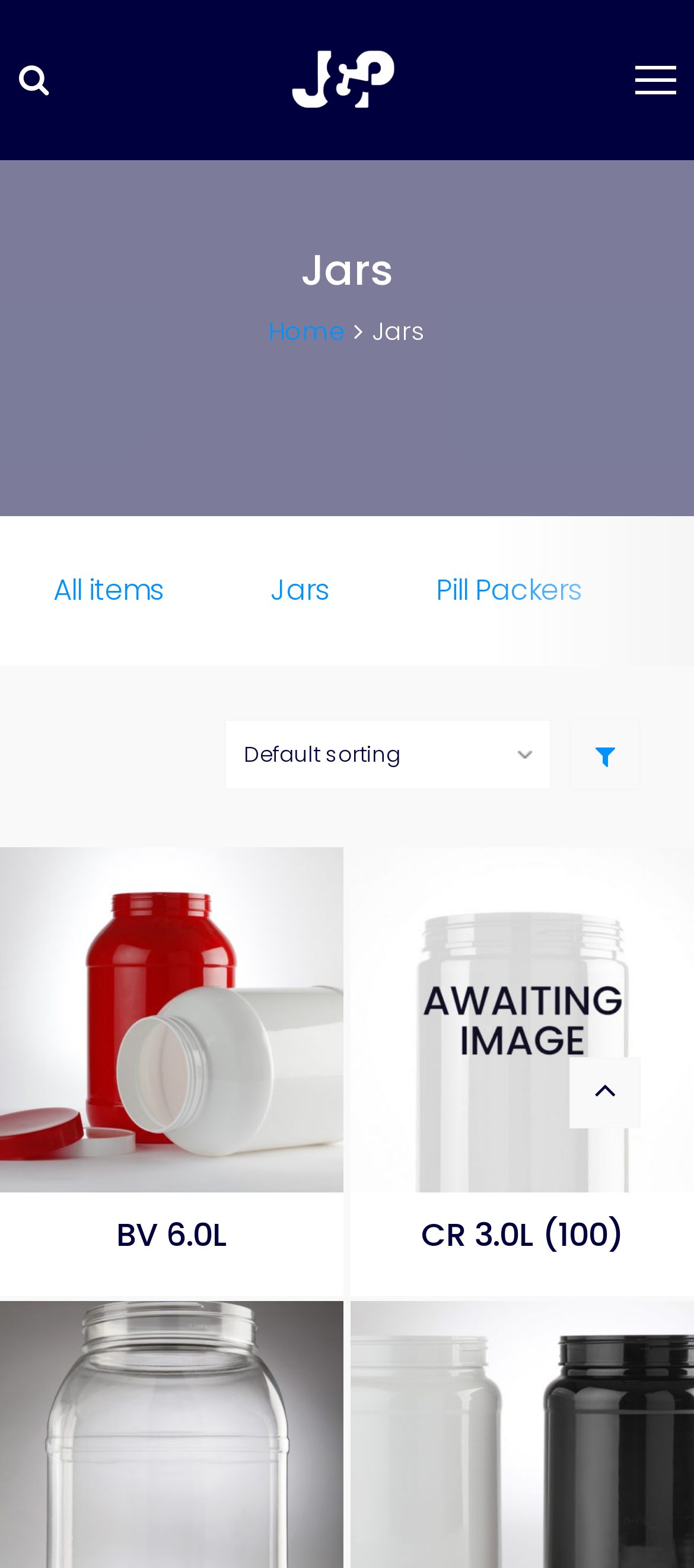Generate a comprehensive description of the webpage.

The webpage is categorized under "Jars" and is related to "Jars & Preforms". At the top, there is a link and an image, both labeled "Jars & Preforms", positioned side by side, with the image slightly above the link. 

Below this, there is a prominent heading "Jars" that spans almost the entire width of the page. 

On the left side, there are four links: "Home", "All items", "Jars", and "Pill Packers", arranged vertically. 

To the right of the "Pill Packers" link, there is a combobox and a link with a font awesome icon. 

The main content of the page is divided into two sections, each with a heading. The first section is headed "BV 6.0L" and contains a link with the same label. The second section is headed "CR 3.0L (100)" and also contains a link with the same label. These sections are positioned below the links and combobox on the left side. 

At the bottom right, there is another link with a font awesome icon.